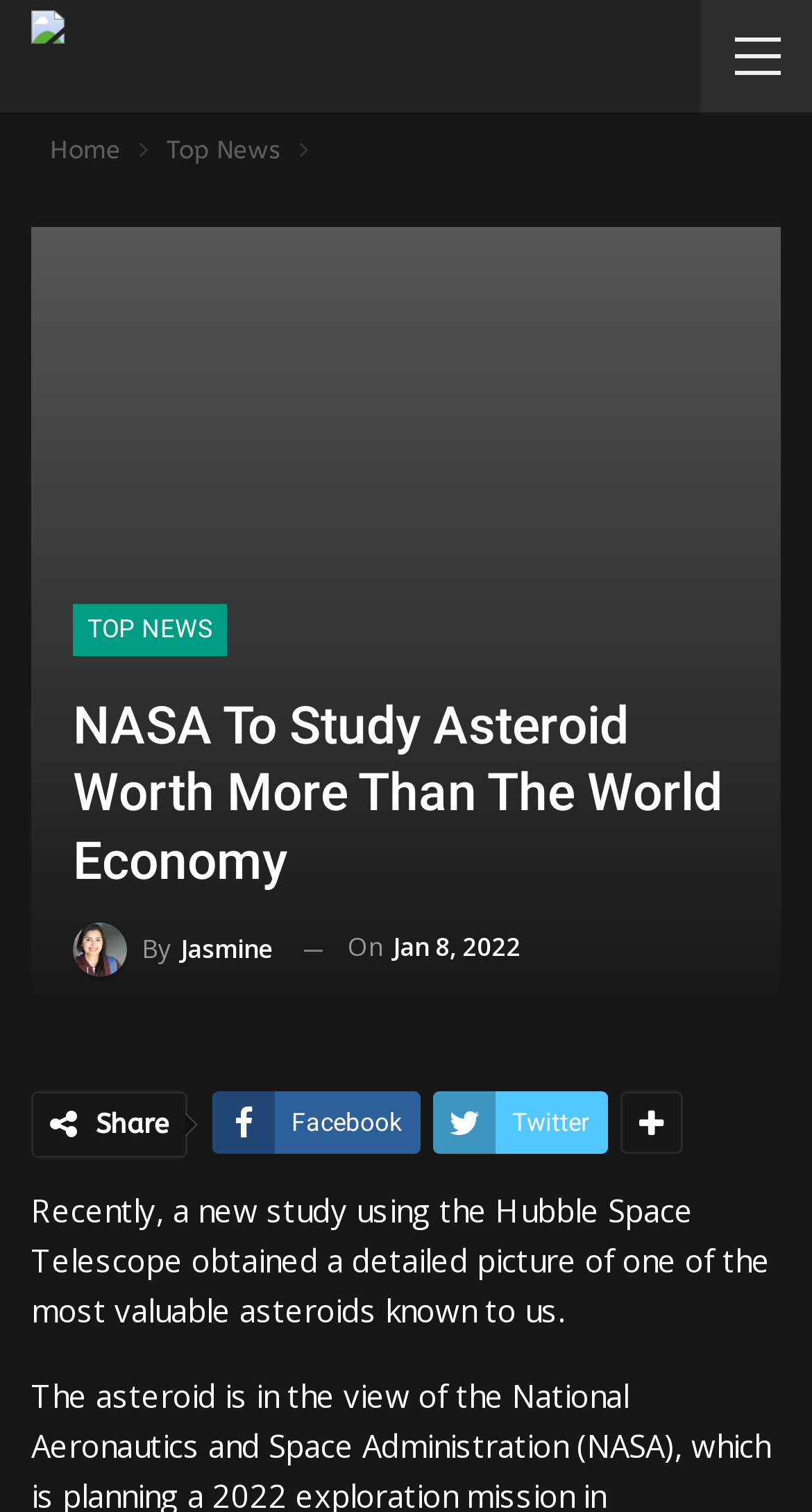Using the details from the image, please elaborate on the following question: Who is the author of the current article?

I found the author's name by looking at the link 'By Jasmine' that is located below the heading of the article, which indicates that Jasmine is the author of the current article.